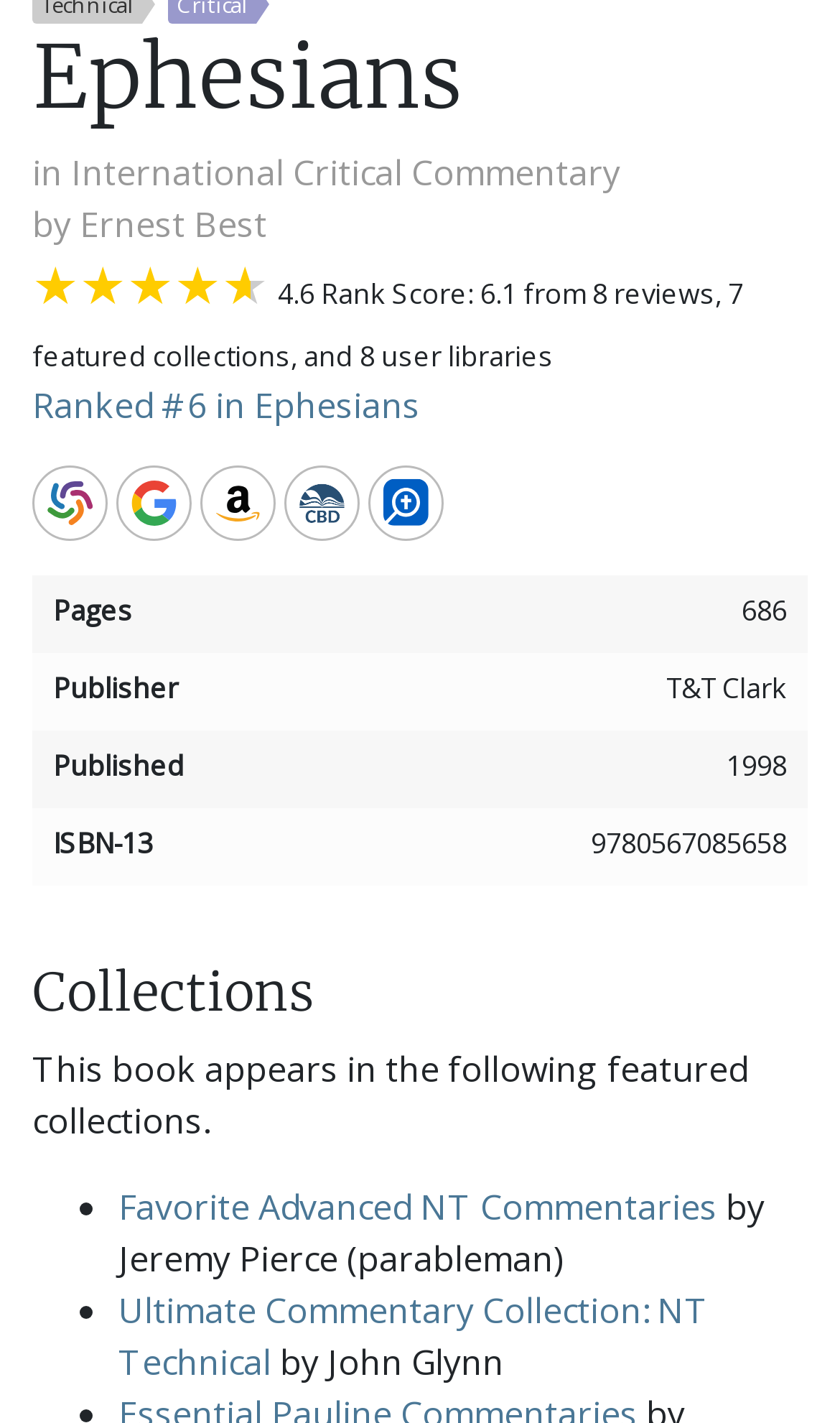Can you determine the bounding box coordinates of the area that needs to be clicked to fulfill the following instruction: "Click on the 'RELATED ARTICLES' link"?

None